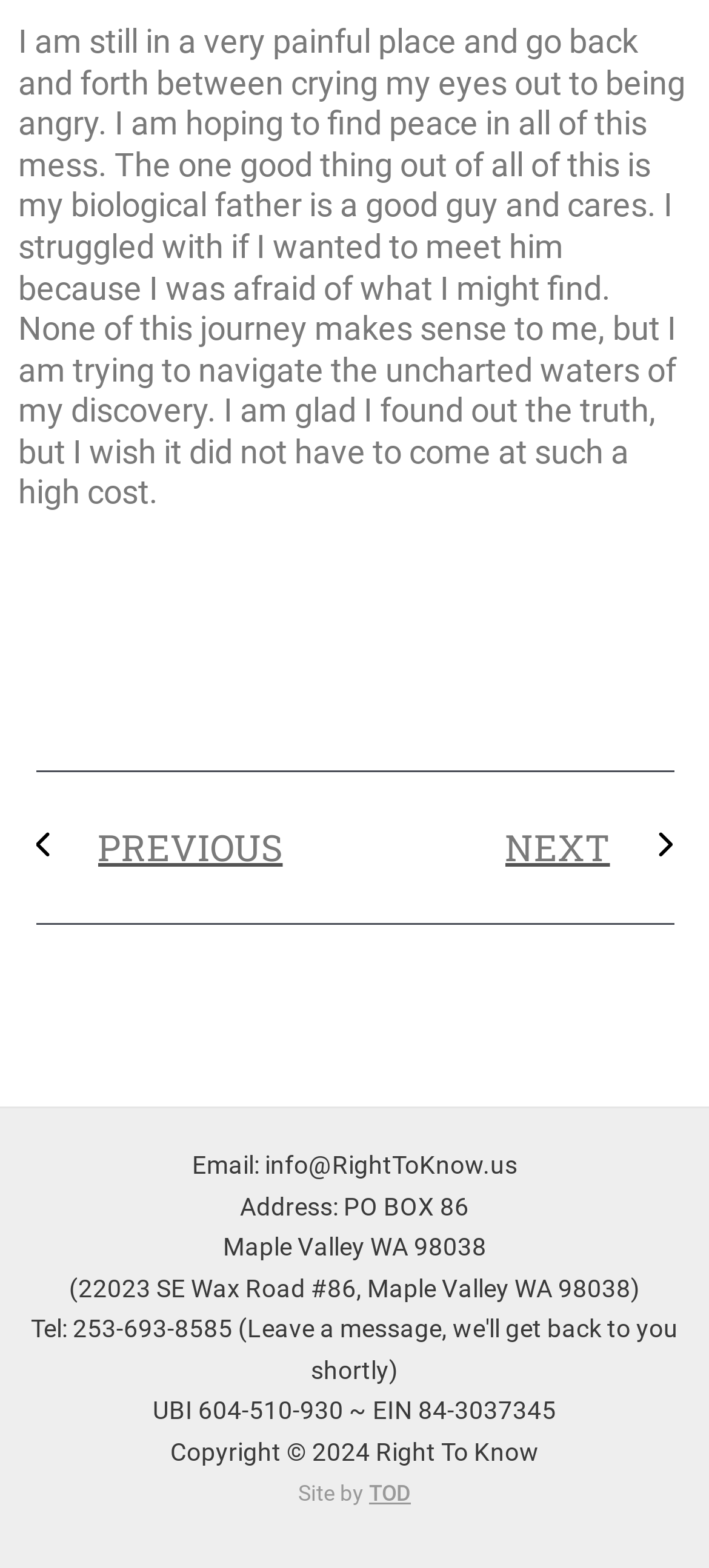Respond concisely with one word or phrase to the following query:
What is the author's relationship with their biological father?

Good